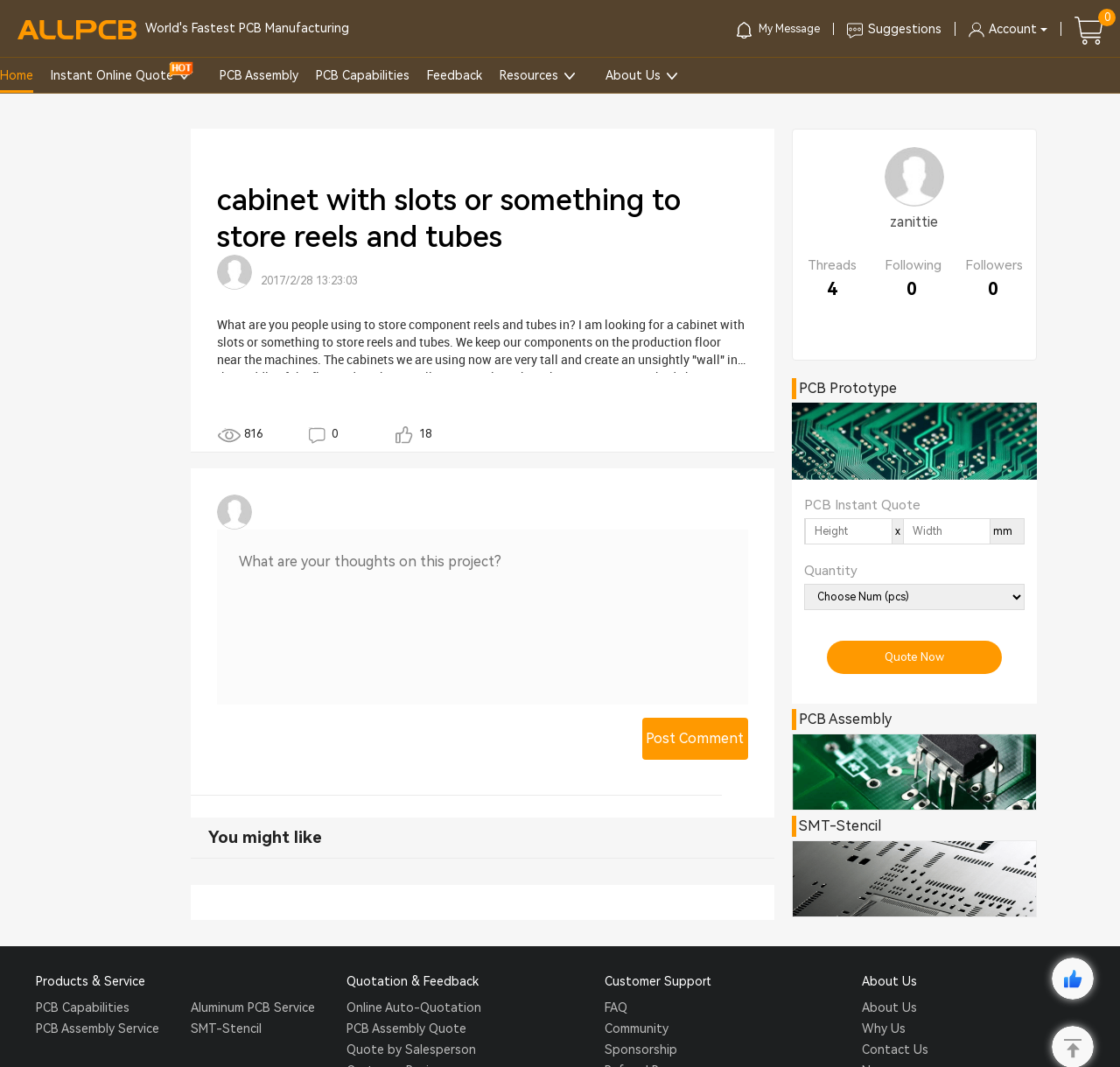Highlight the bounding box coordinates of the region I should click on to meet the following instruction: "Follow the 'zanittie' user".

[0.795, 0.2, 0.838, 0.216]